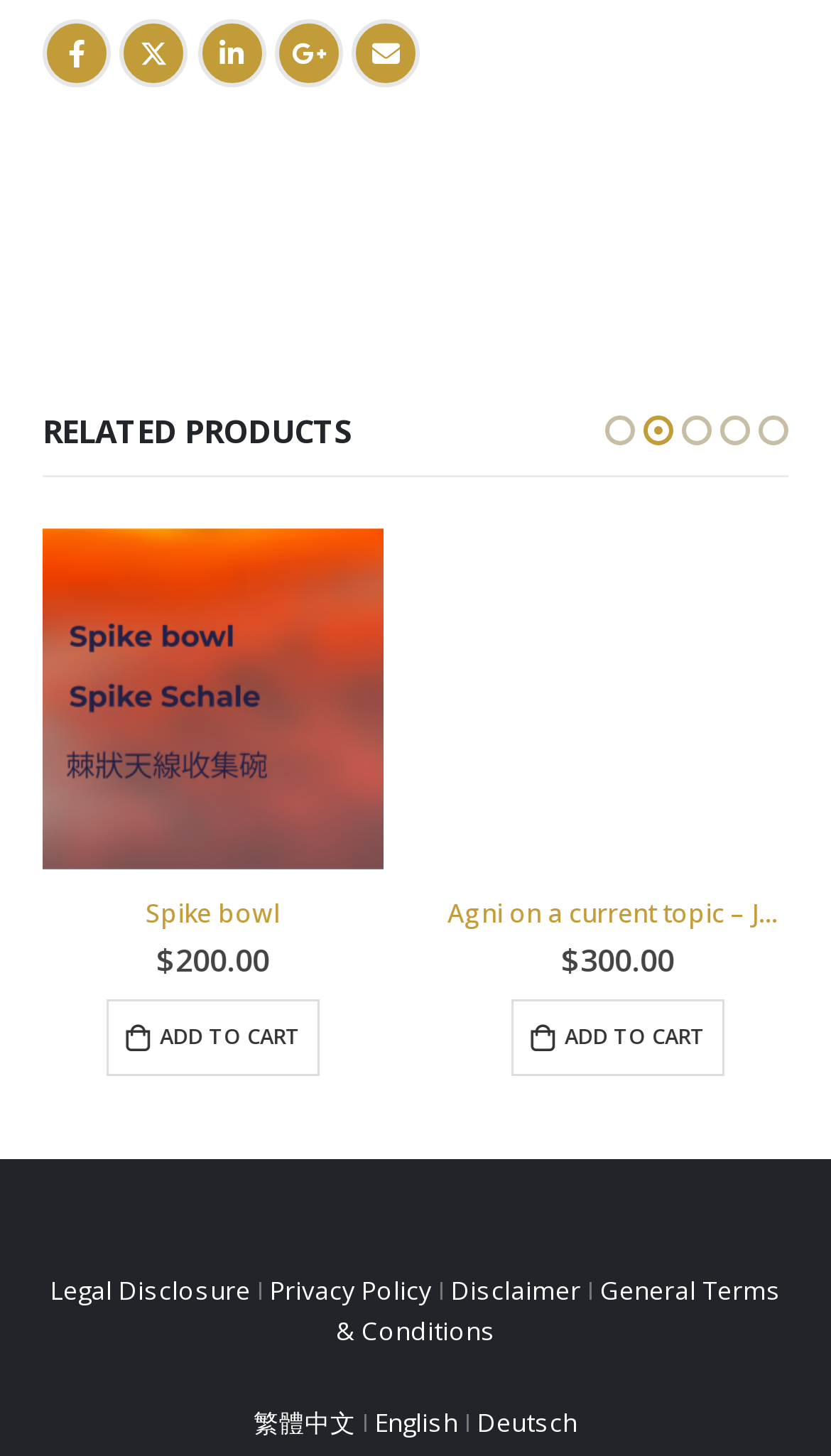Provide a brief response in the form of a single word or phrase:
What is the price of the Spike bowl?

$200.00